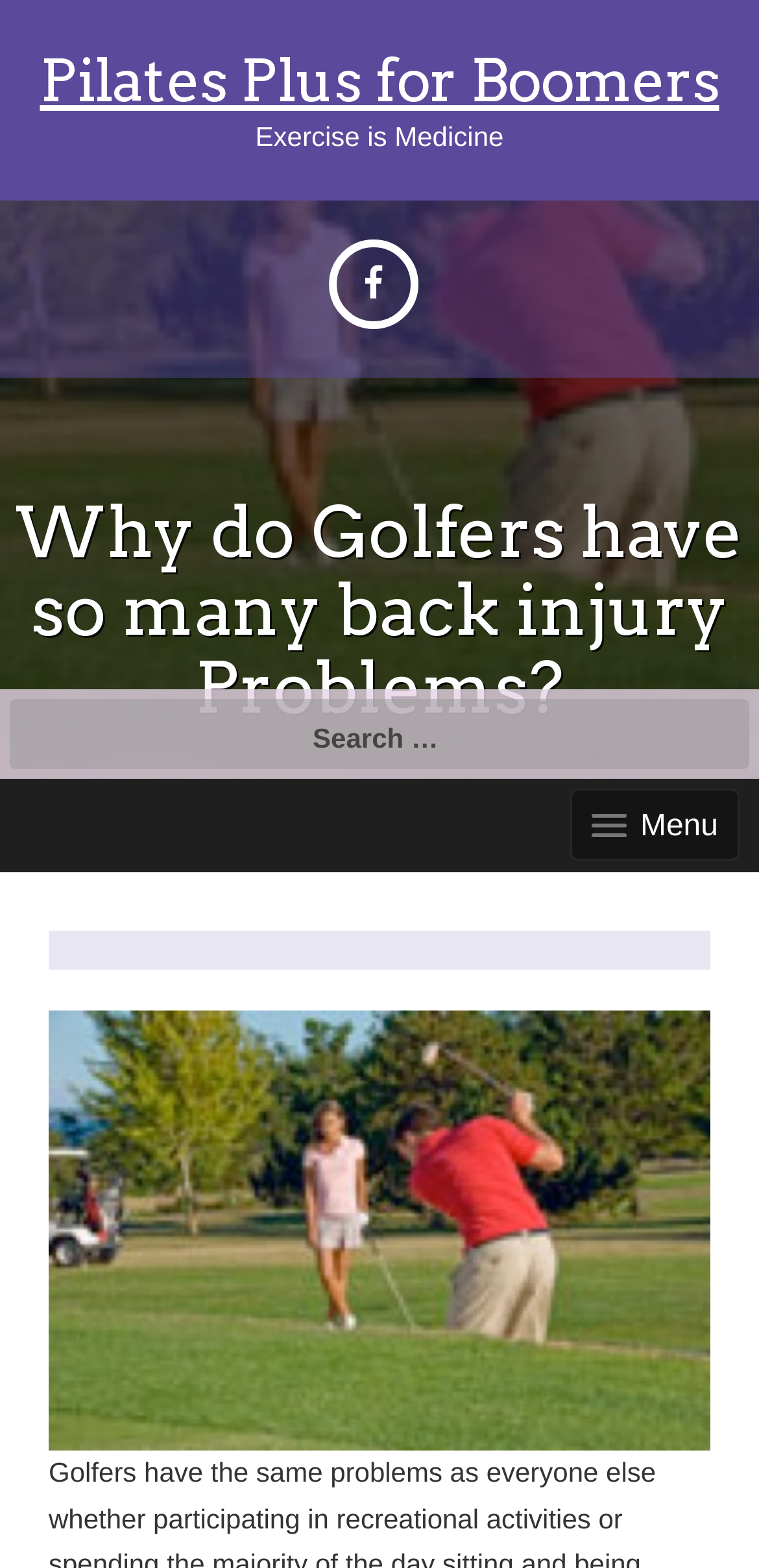Identify the bounding box for the described UI element. Provide the coordinates in (top-left x, top-left y, bottom-right x, bottom-right y) format with values ranging from 0 to 1: Menu

[0.751, 0.503, 0.974, 0.549]